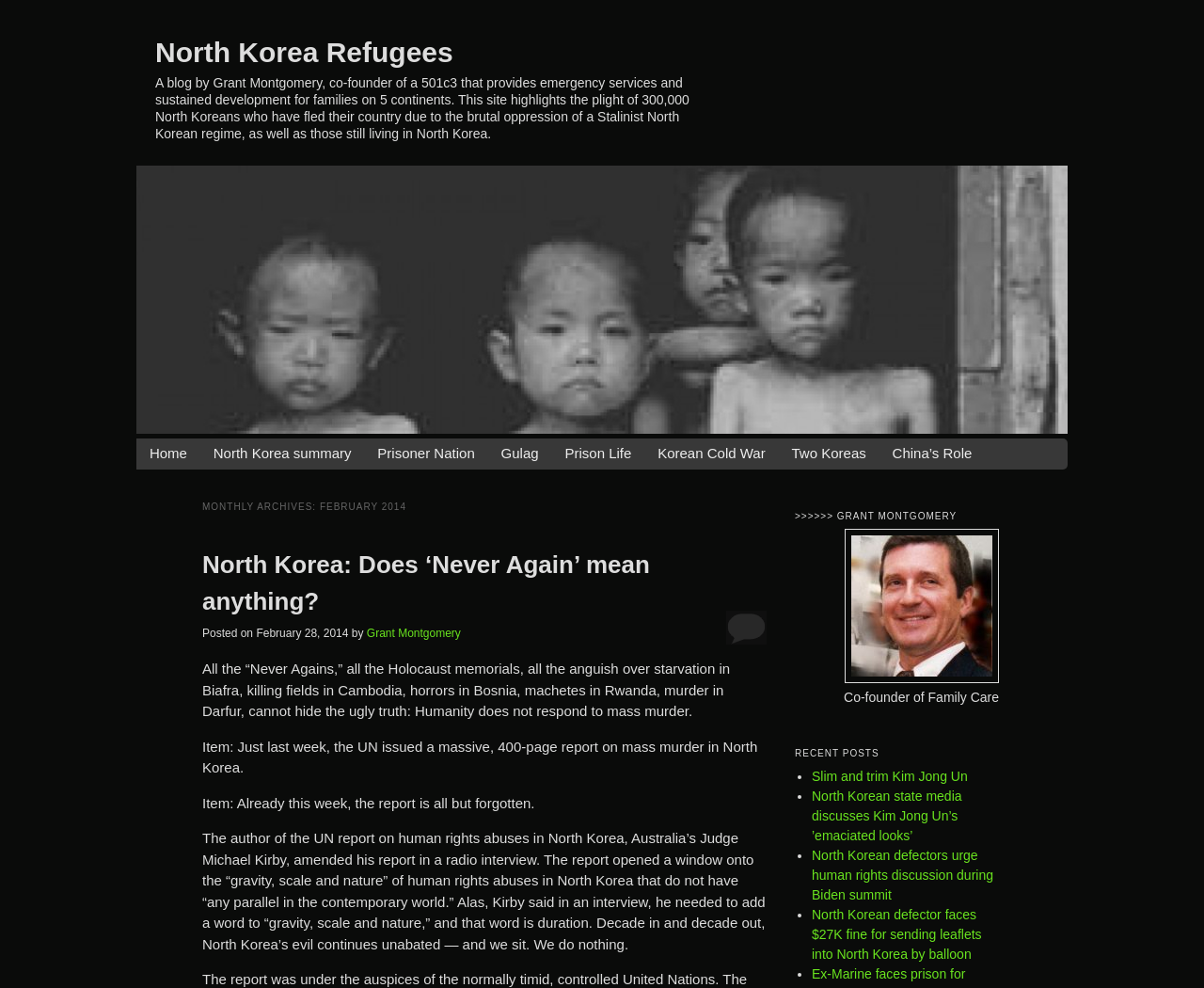Provide a brief response to the question using a single word or phrase: 
What is the topic of the blog post 'North Korea: Does ‘Never Again’ mean anything?'?

Human rights abuses in North Korea